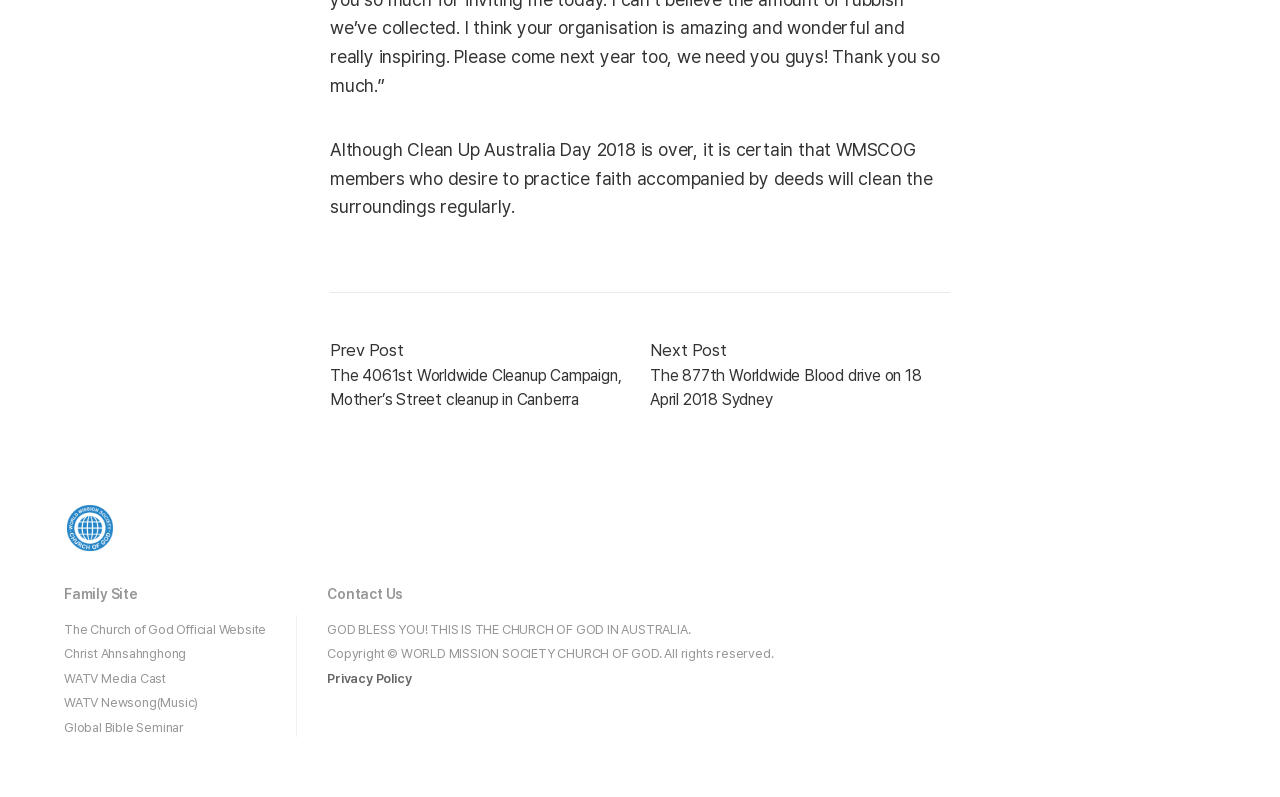What is the name of the church mentioned on this webpage?
Examine the screenshot and reply with a single word or phrase.

WORLD MISSION SOCIETY CHURCH OF GOD